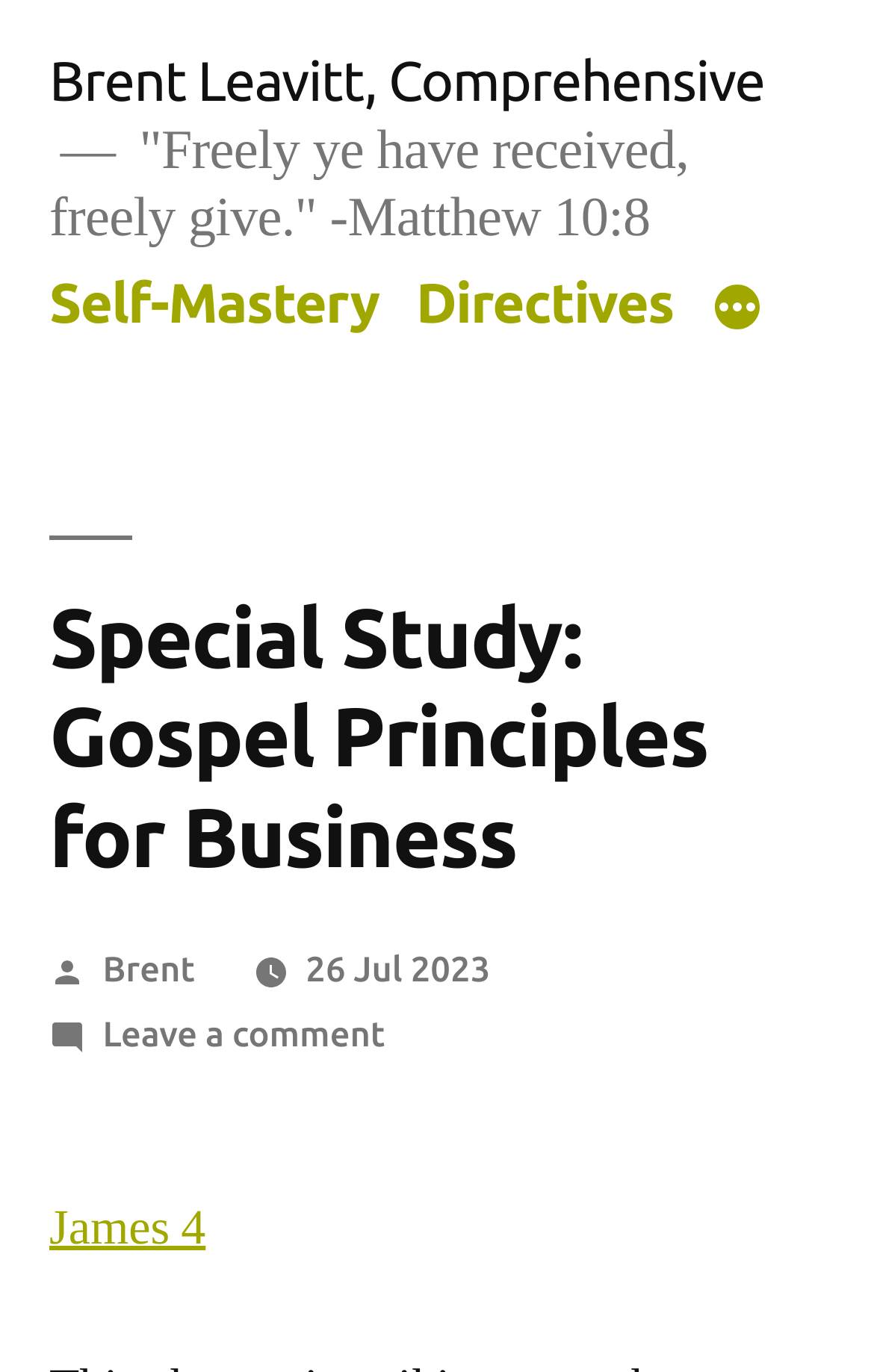Determine the bounding box coordinates (top-left x, top-left y, bottom-right x, bottom-right y) of the UI element described in the following text: James 4

[0.056, 0.872, 0.235, 0.917]